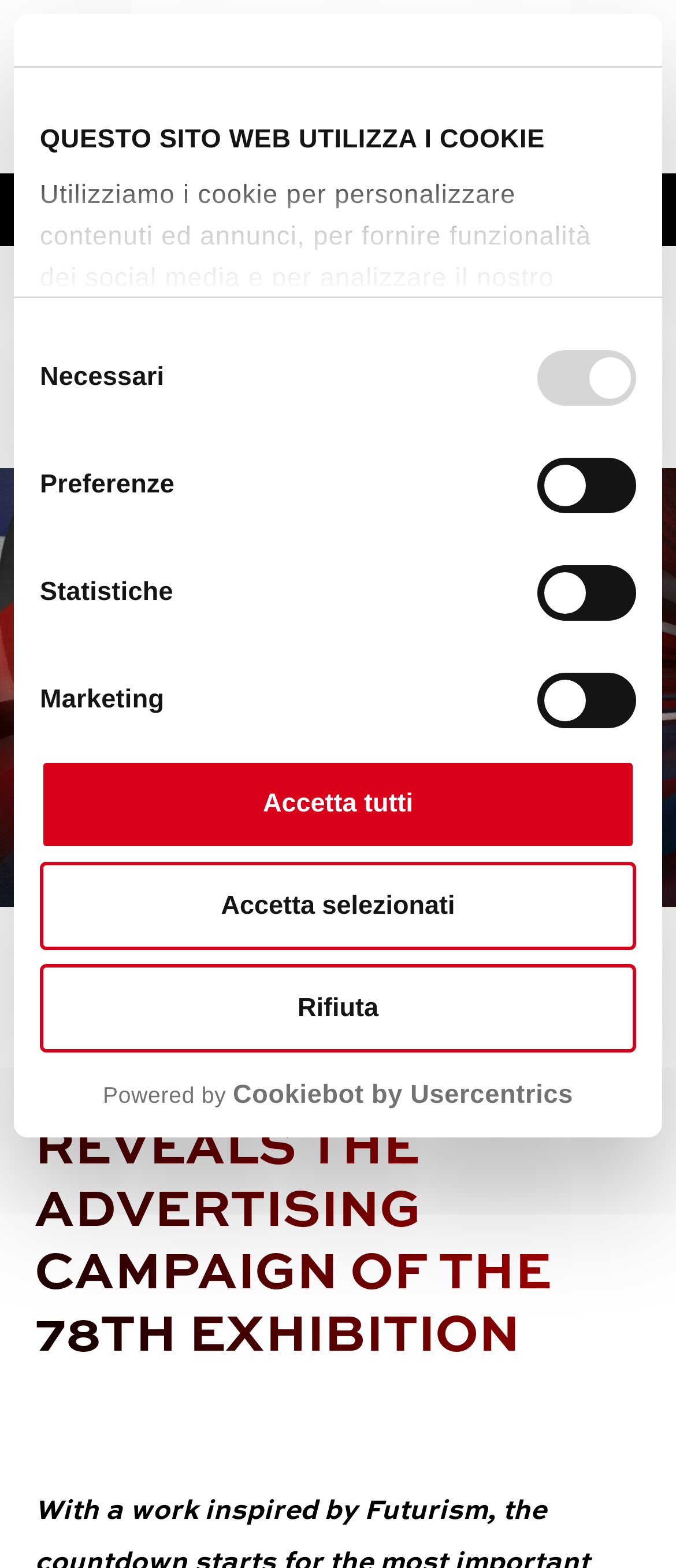Respond with a single word or phrase to the following question: What is the purpose of the checkboxes?

Cookie consent